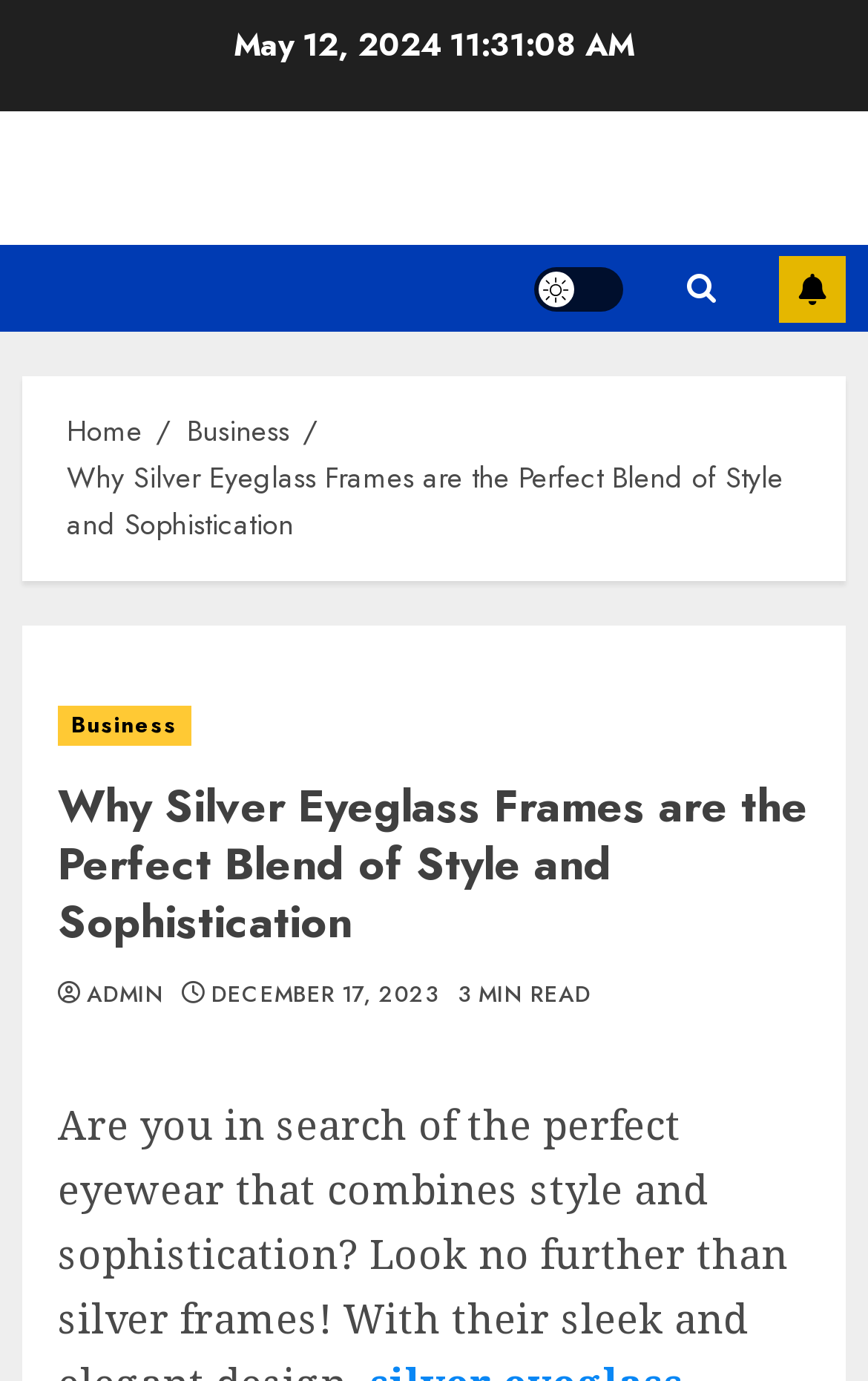Determine the bounding box for the described HTML element: "Snacks". Ensure the coordinates are four float numbers between 0 and 1 in the format [left, top, right, bottom].

None